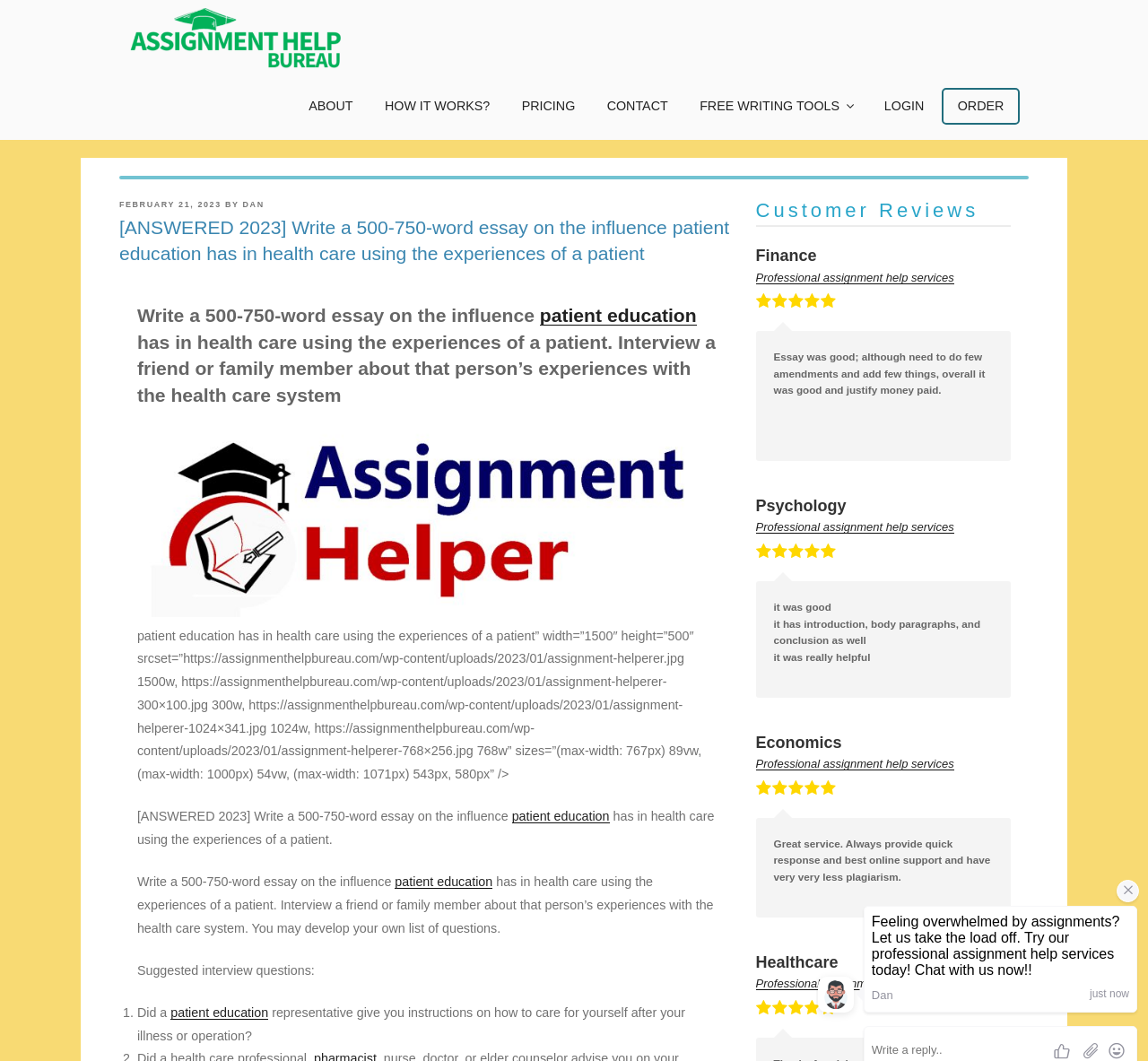What is the name of the website?
Using the visual information, reply with a single word or short phrase.

Assignment Help Bureau